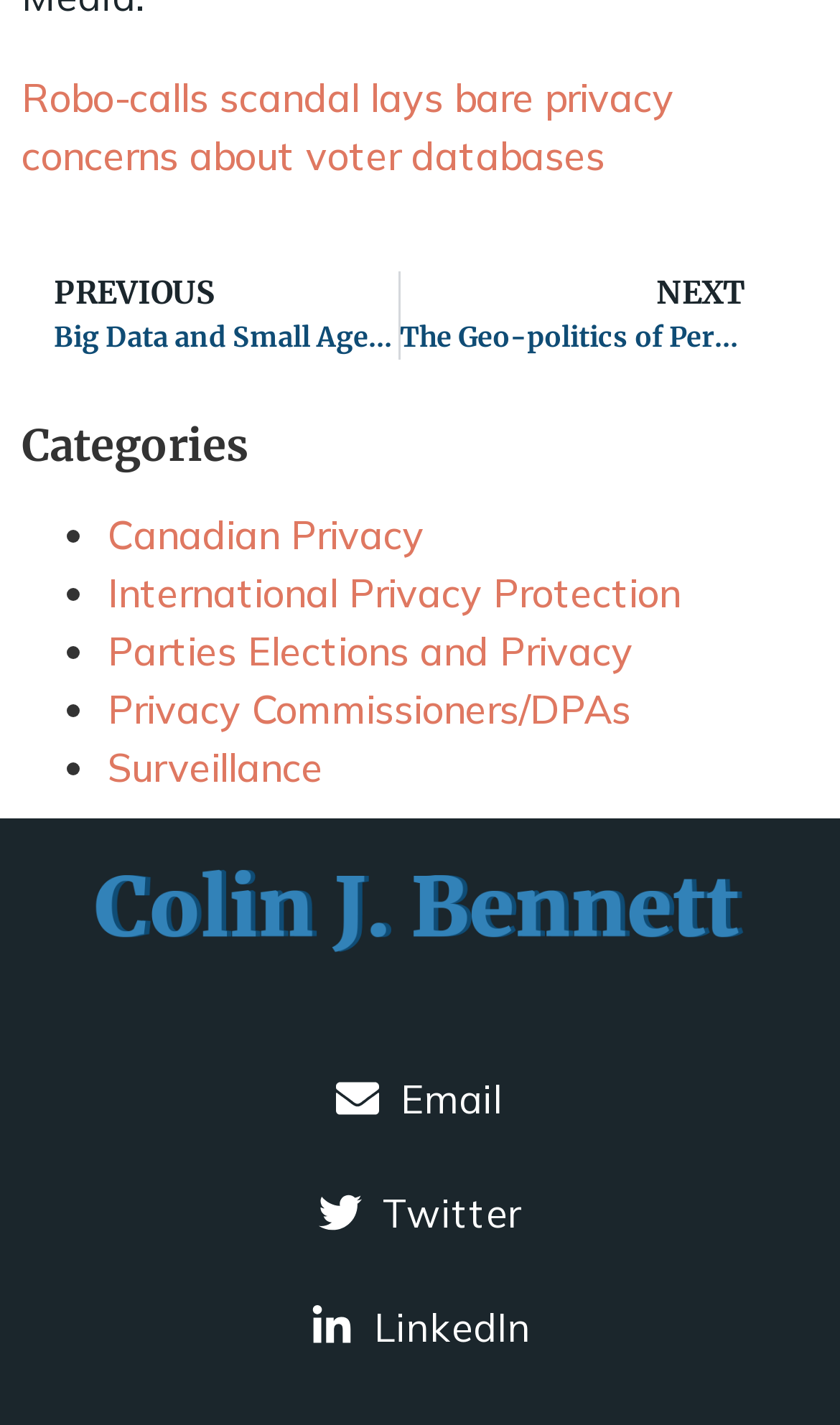Given the following UI element description: "alt="Colin Bennett logo blue"", find the bounding box coordinates in the webpage screenshot.

[0.11, 0.604, 0.89, 0.674]